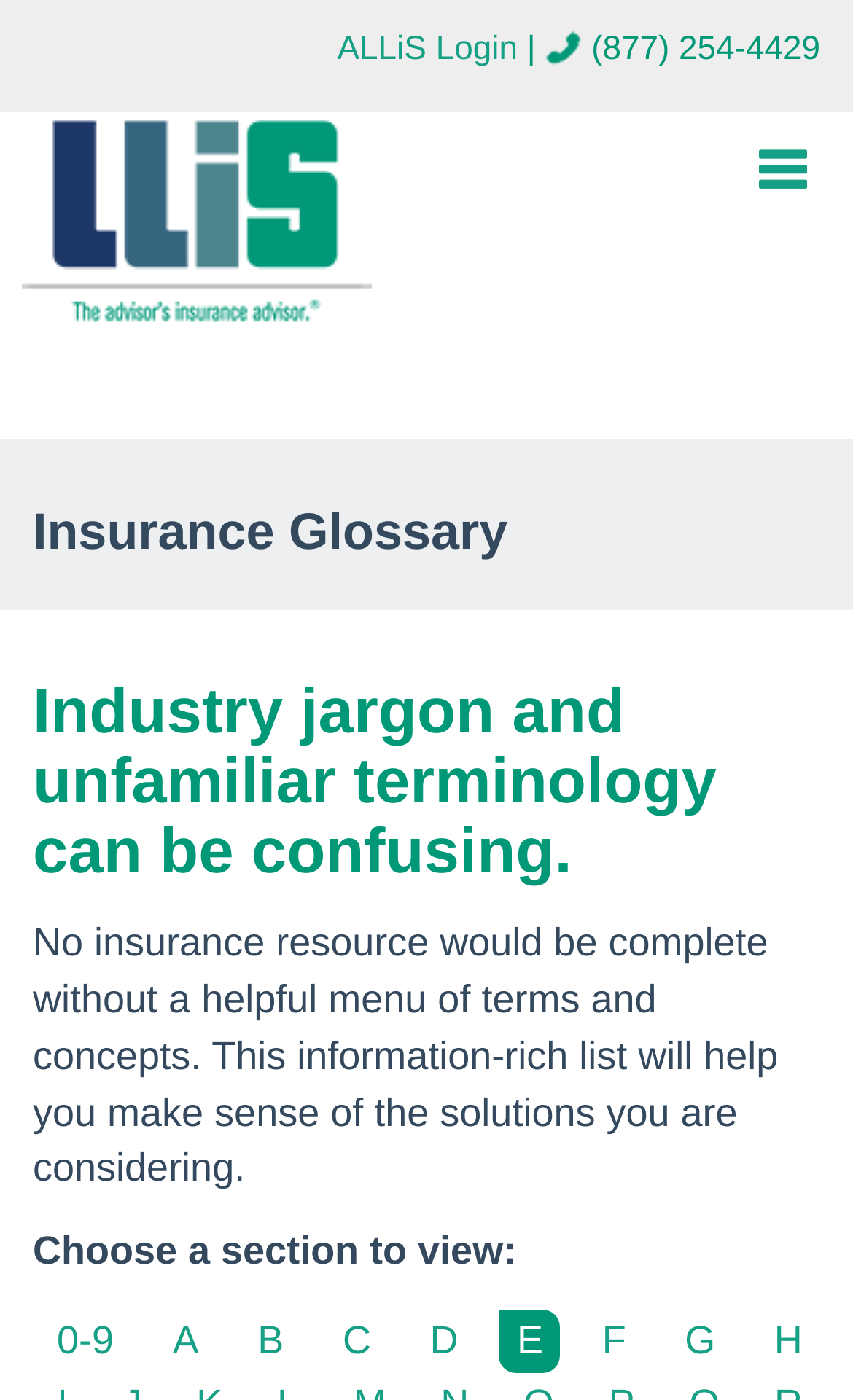Give the bounding box coordinates for the element described by: "parent_node: Toggle Menu".

[0.0, 0.079, 0.49, 0.162]